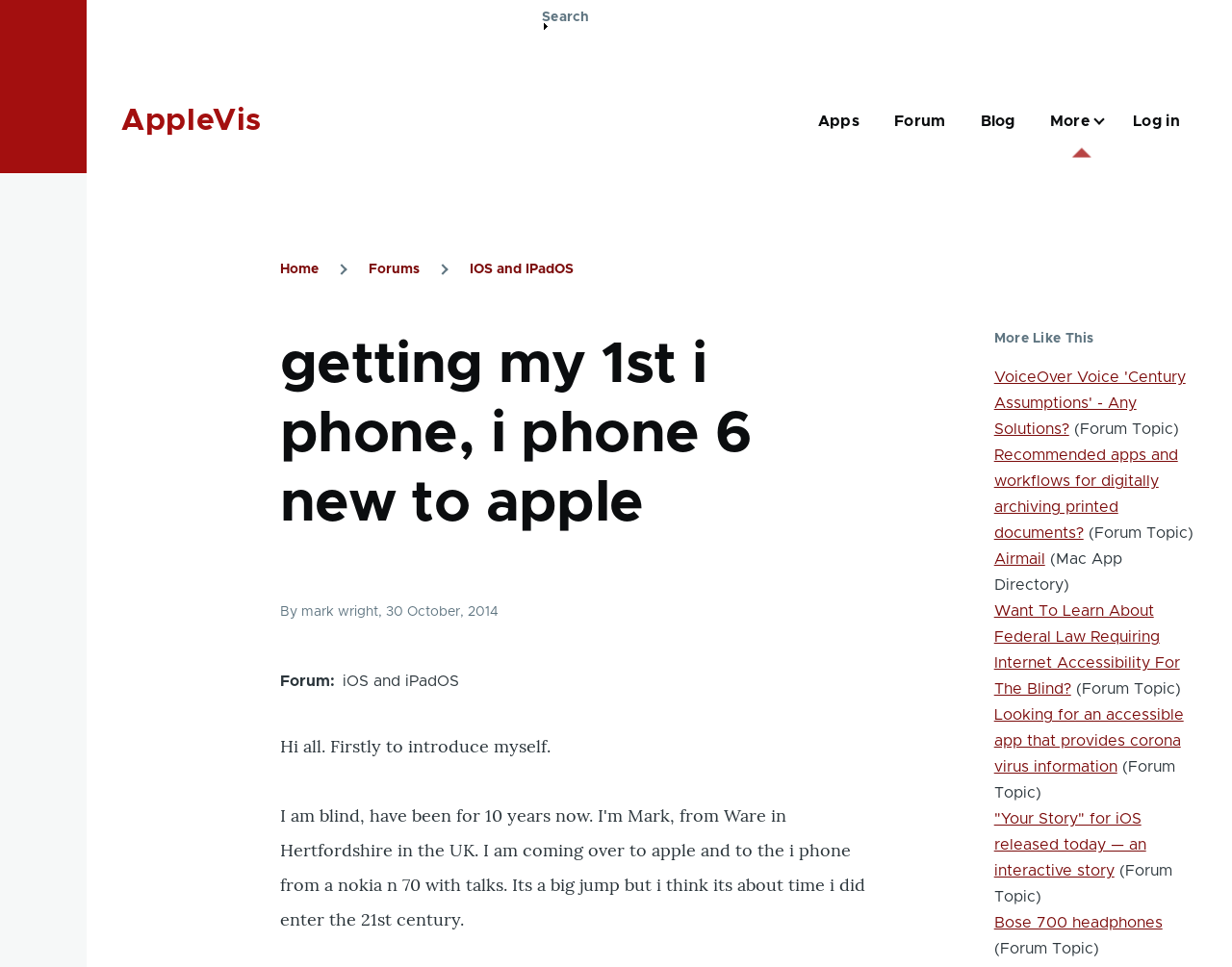What is the category of the forum post?
Provide a concise answer using a single word or phrase based on the image.

iOS and iPadOS